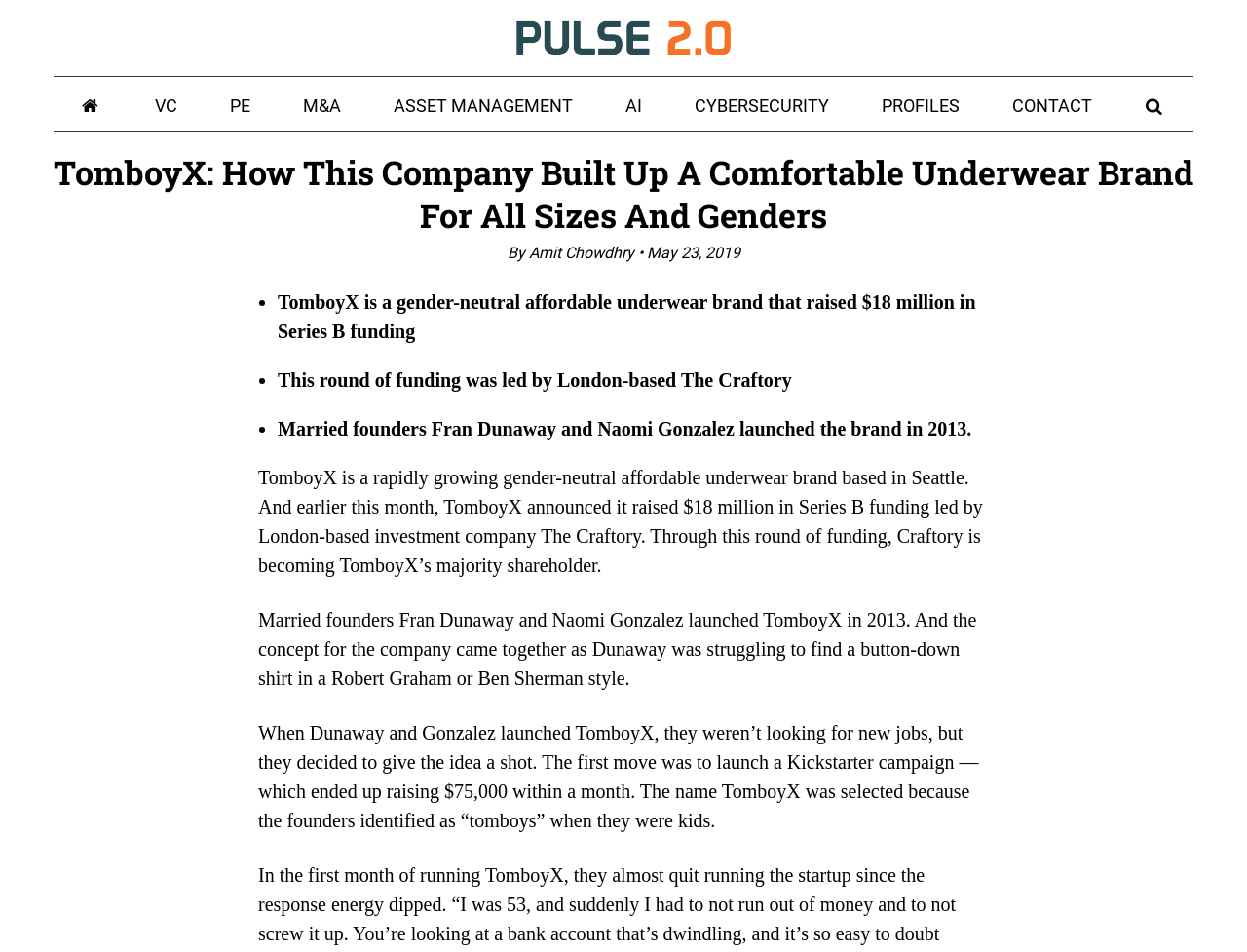Identify the bounding box coordinates for the UI element described as follows: Contact. Use the format (top-left x, top-left y, bottom-right x, bottom-right y) and ensure all values are floating point numbers between 0 and 1.

[0.791, 0.08, 0.897, 0.134]